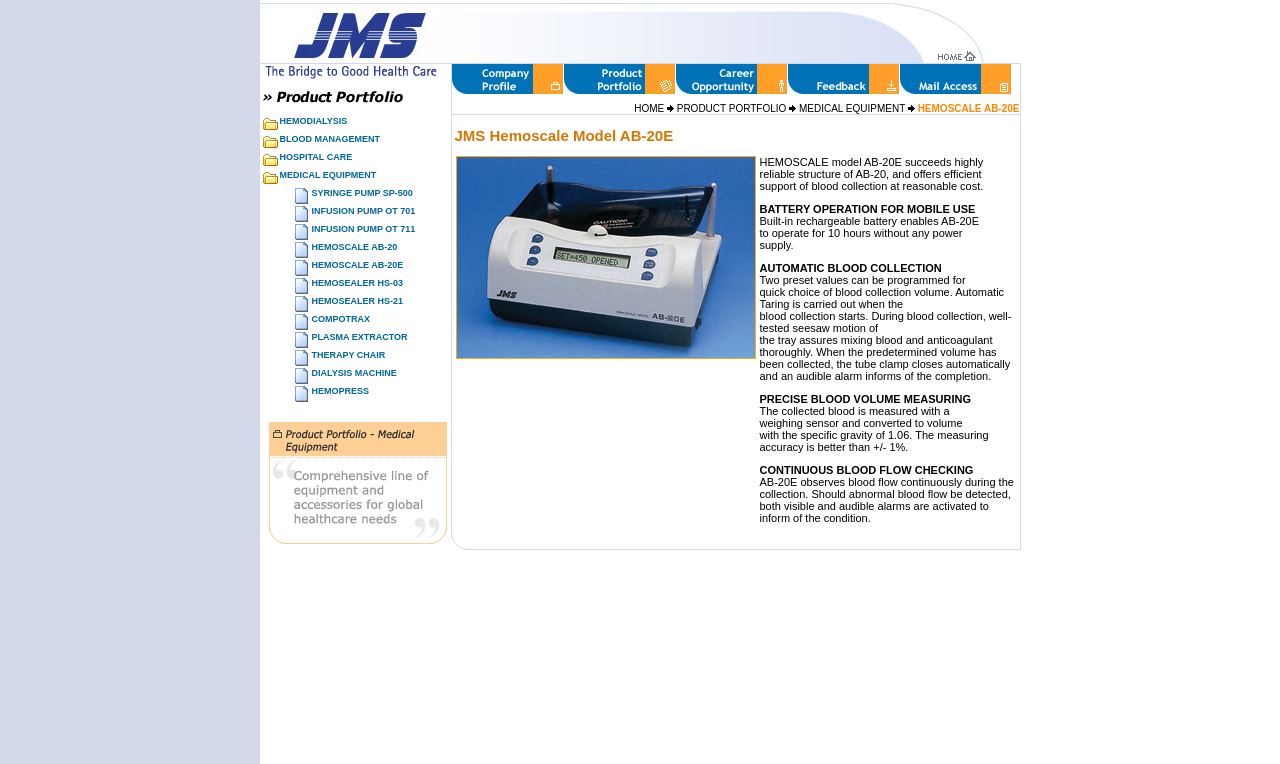Pinpoint the bounding box coordinates for the area that should be clicked to perform the following instruction: "Click on the link 'HEMOSCALE AB-20'".

[0.243, 0.317, 0.31, 0.33]